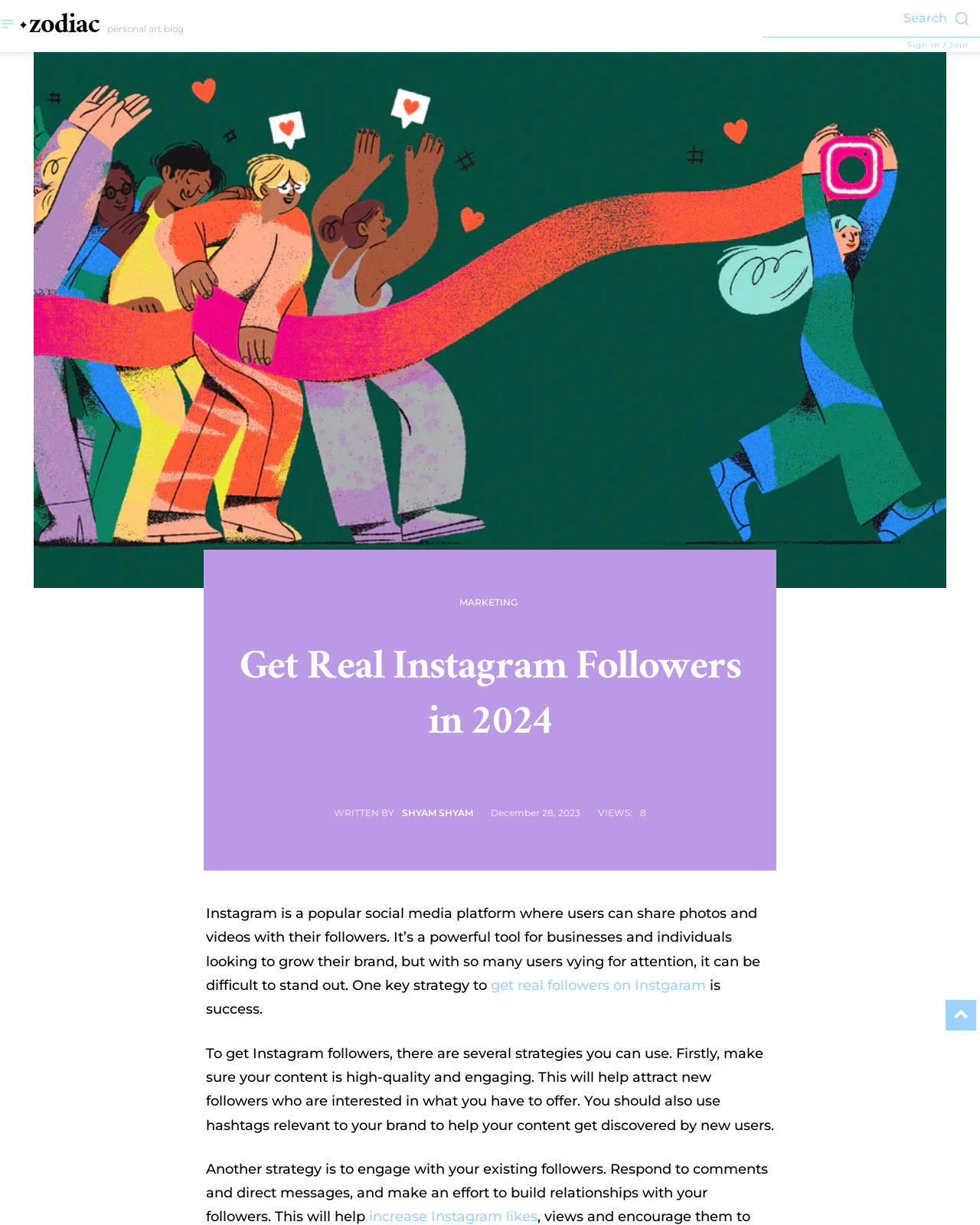Use a single word or phrase to respond to the question:
How many images are on the webpage?

2